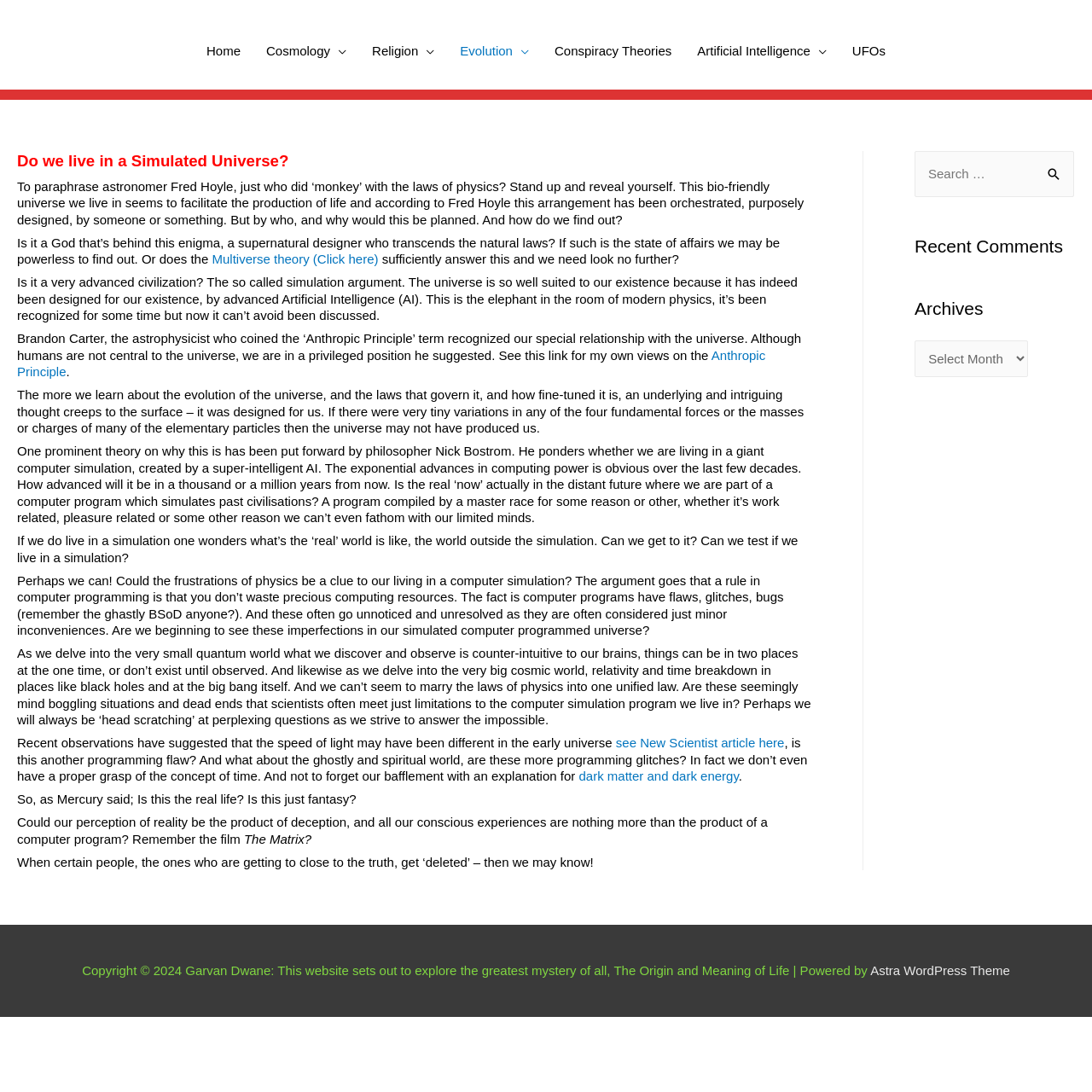Please find the bounding box for the following UI element description. Provide the coordinates in (top-left x, top-left y, bottom-right x, bottom-right y) format, with values between 0 and 1: parent_node: Search for: value="Search"

[0.948, 0.138, 0.984, 0.18]